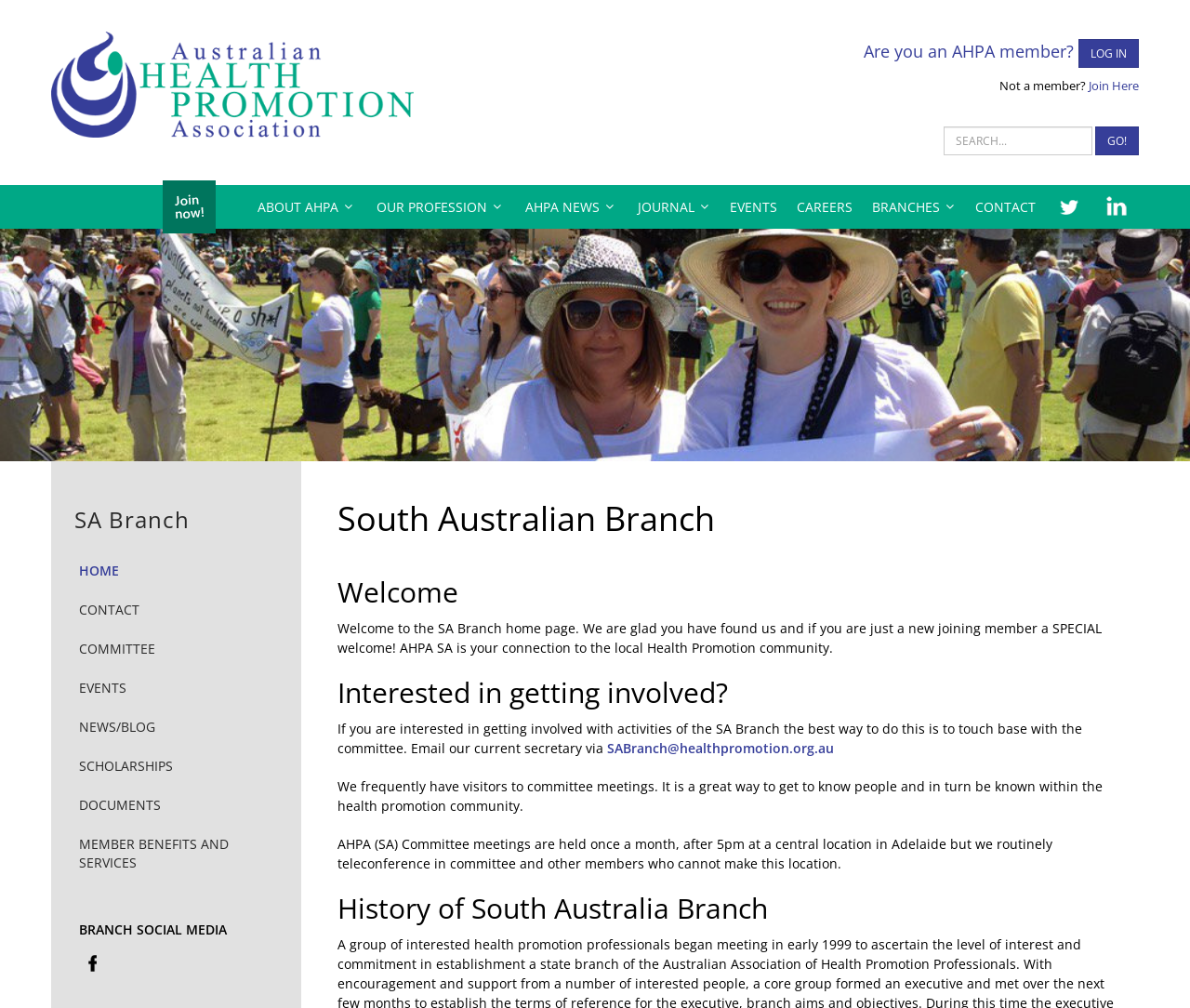Please determine the bounding box of the UI element that matches this description: Contact. The coordinates should be given as (top-left x, top-left y, bottom-right x, bottom-right y), with all values between 0 and 1.

[0.055, 0.587, 0.241, 0.624]